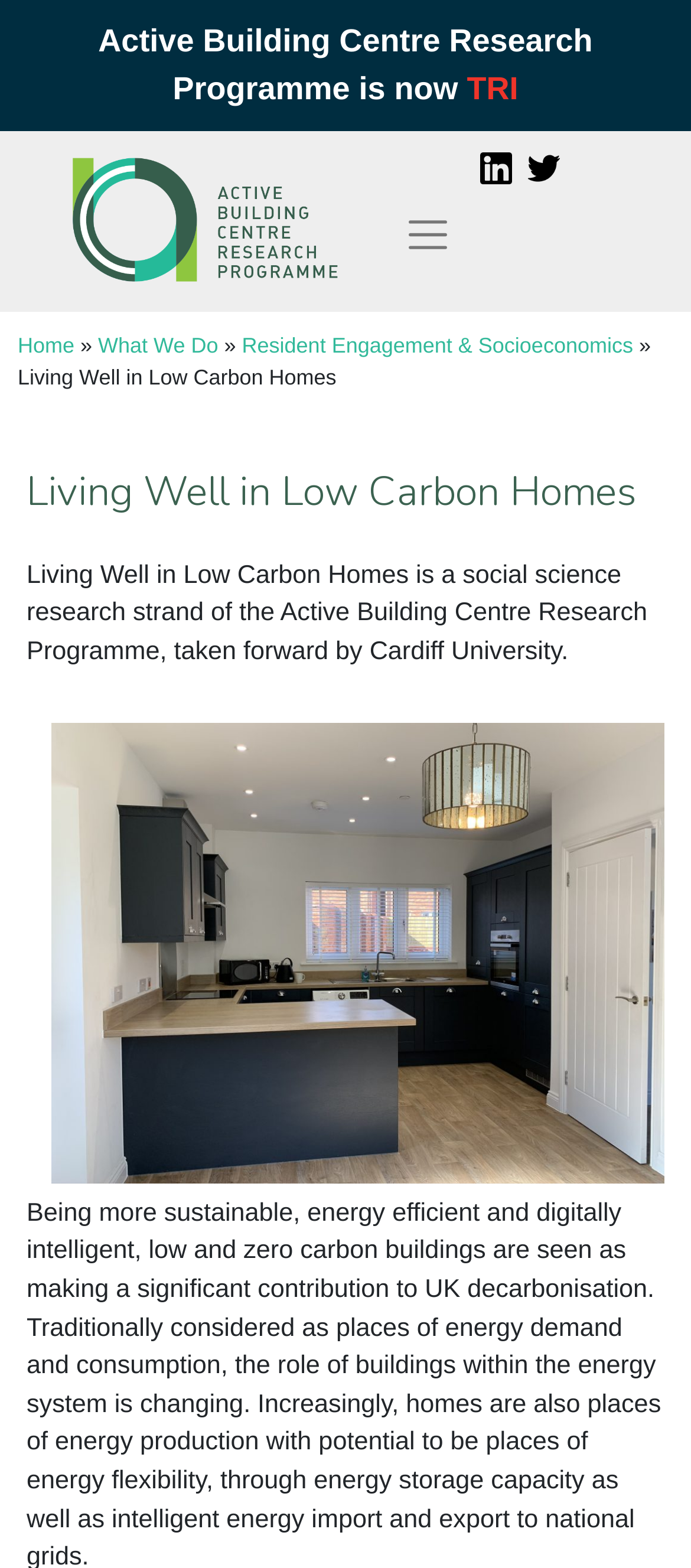How many main navigation links are there?
Based on the image, answer the question in a detailed manner.

I counted the number of main navigation links by looking at the links 'Home', 'What We Do', and 'Resident Engagement & Socioeconomics' which are all top-level links on the webpage. These are the only main navigation links.